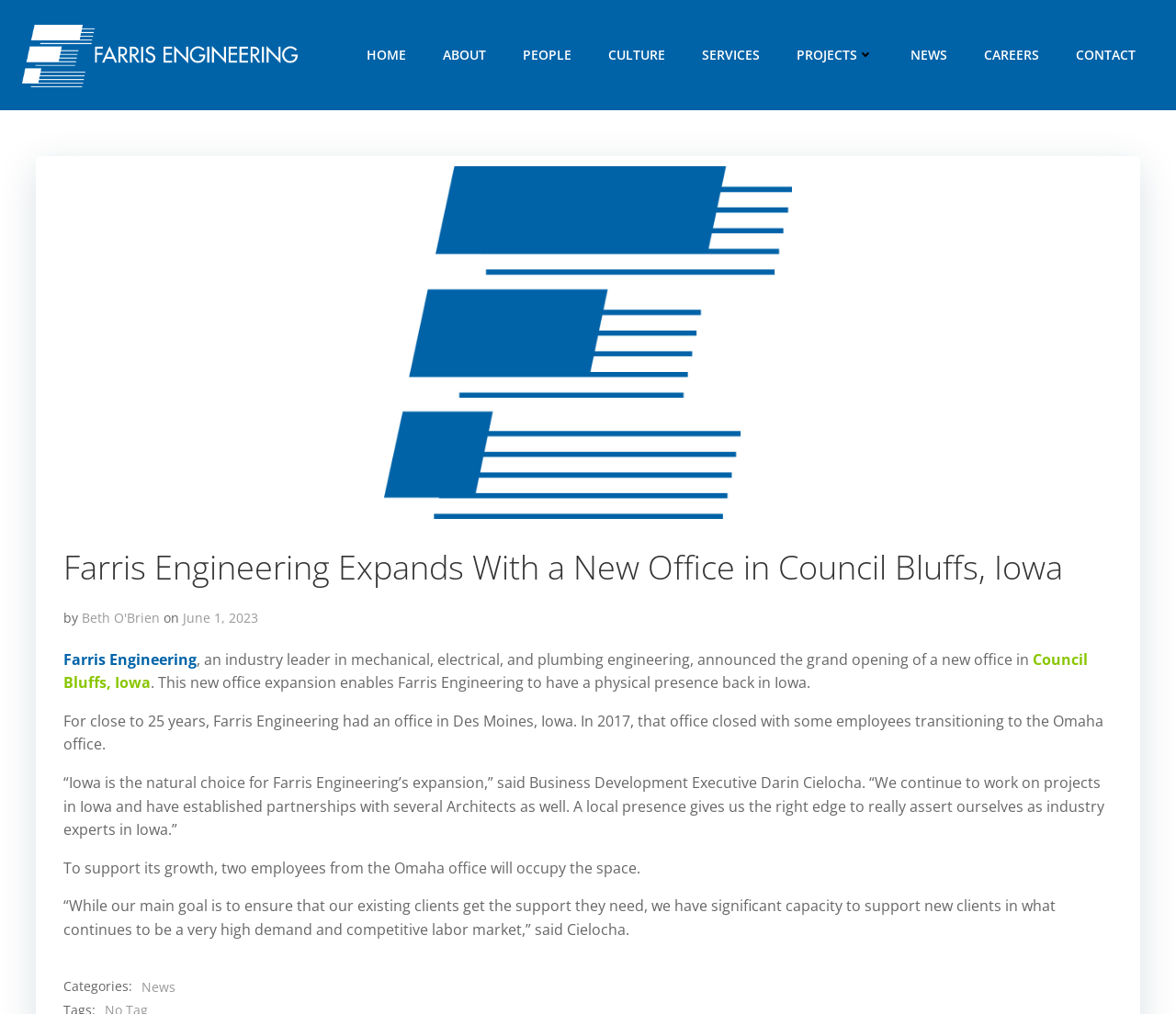What is the location of the new office?
Please analyze the image and answer the question with as much detail as possible.

I read the article and found that the new office is located in Council Bluffs, Iowa, which is mentioned in the text.